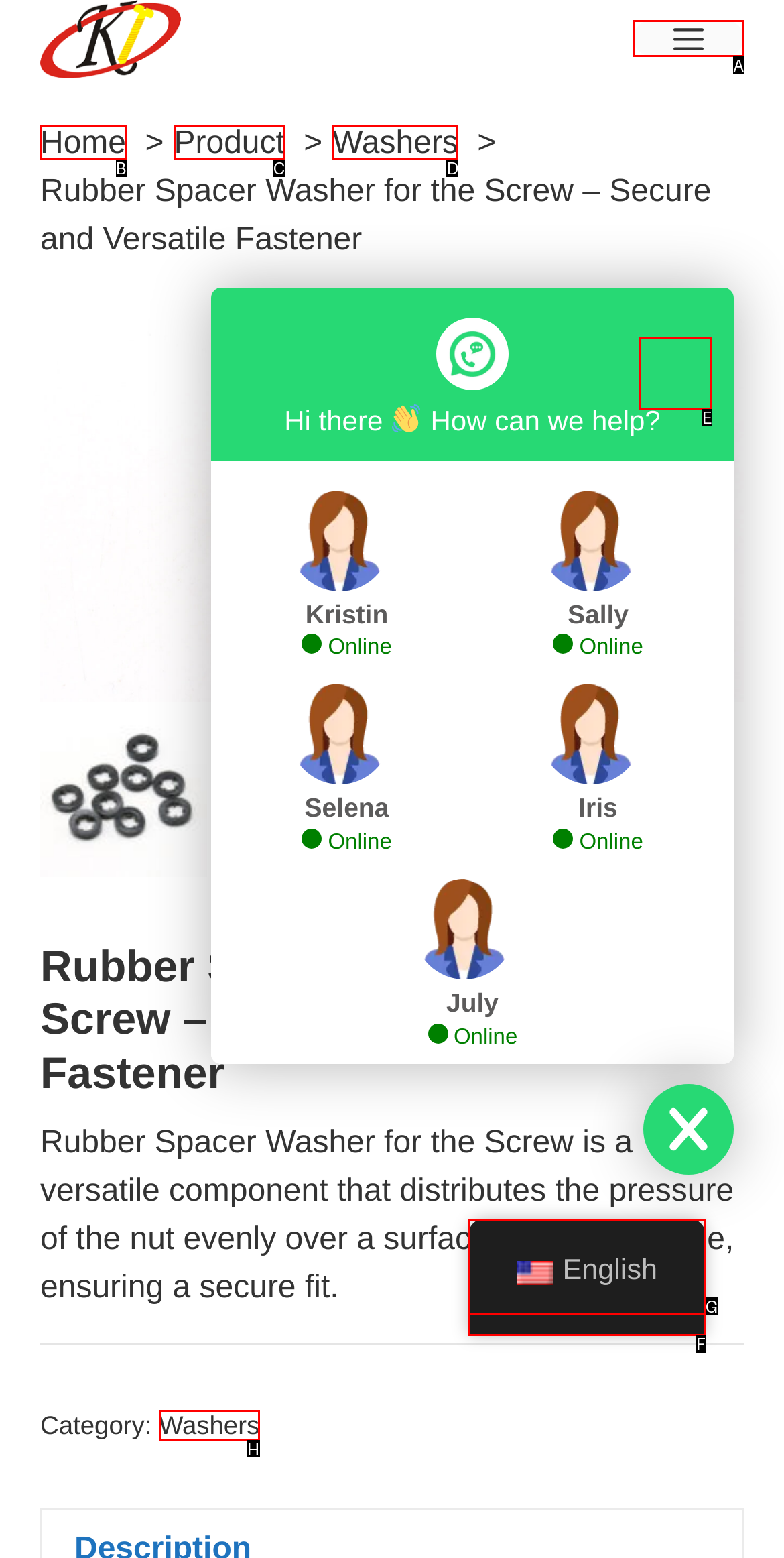Select the letter of the UI element that best matches: Home
Answer with the letter of the correct option directly.

B